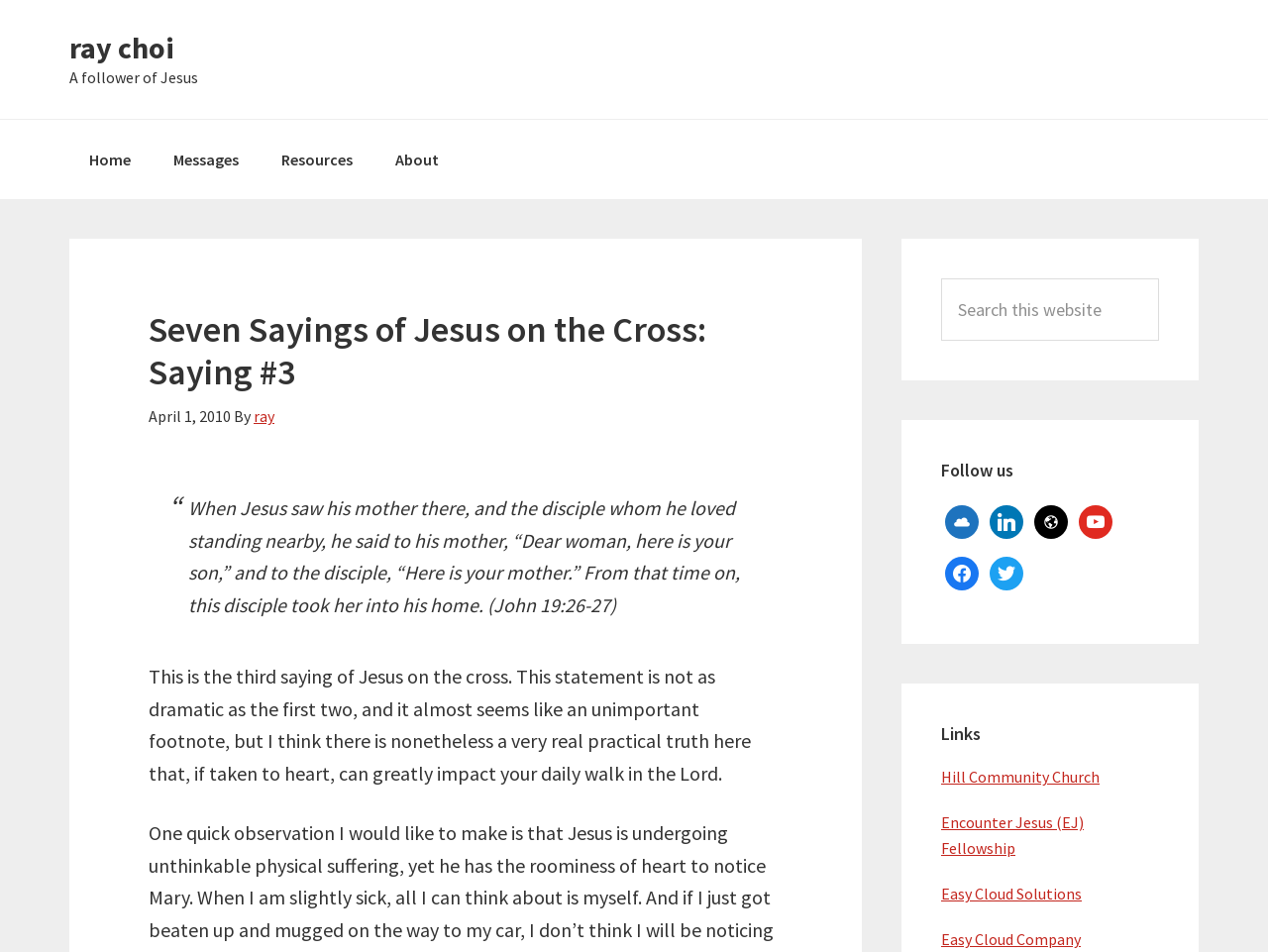What is the third saying of Jesus on the cross?
Answer the question with a single word or phrase derived from the image.

When Jesus saw his mother there, and the disciple whom he loved standing nearby, he said to his mother, “Dear woman, here is your son,” and to the disciple, “Here is your mother.”